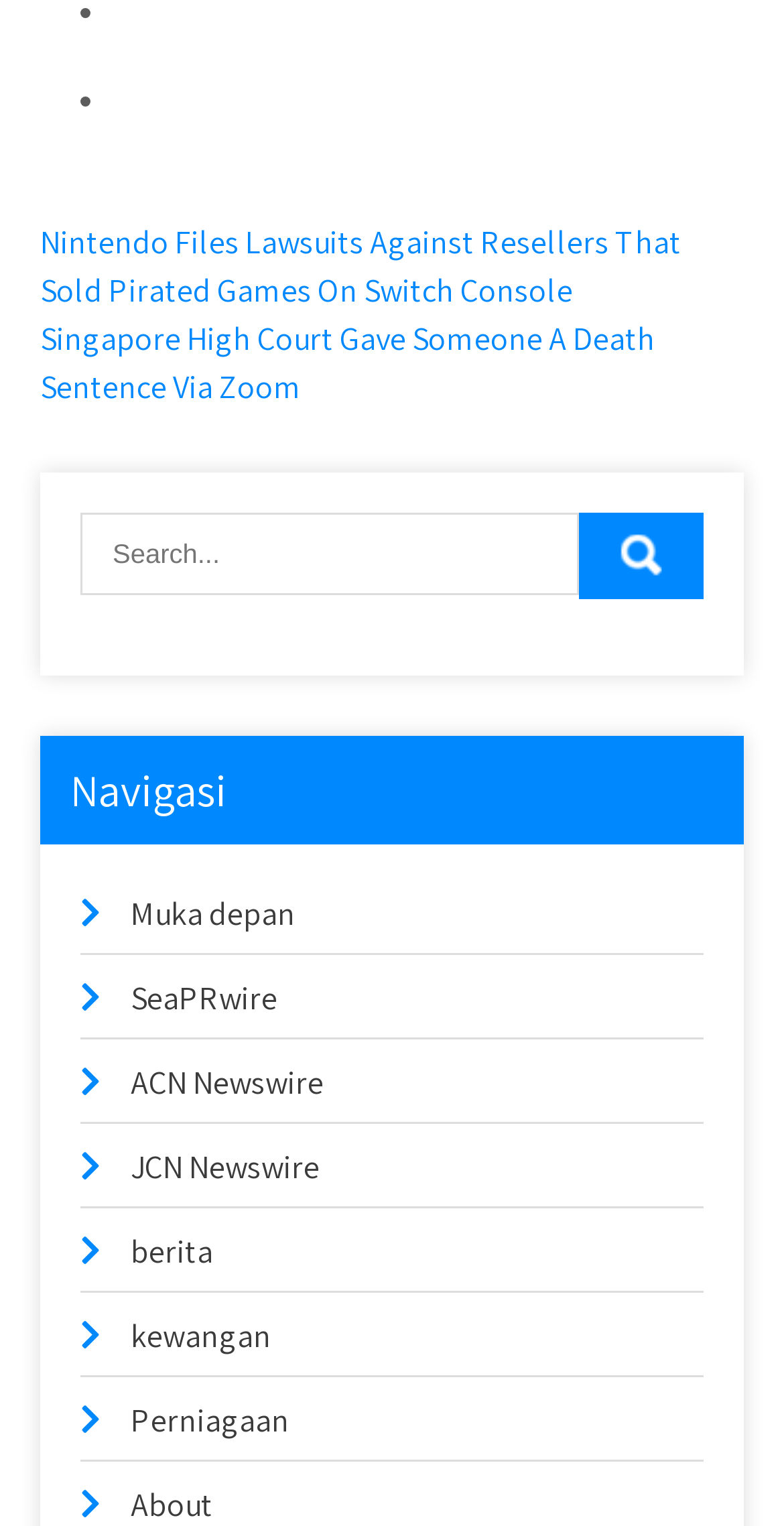Indicate the bounding box coordinates of the clickable region to achieve the following instruction: "Search for something."

[0.103, 0.335, 0.897, 0.389]